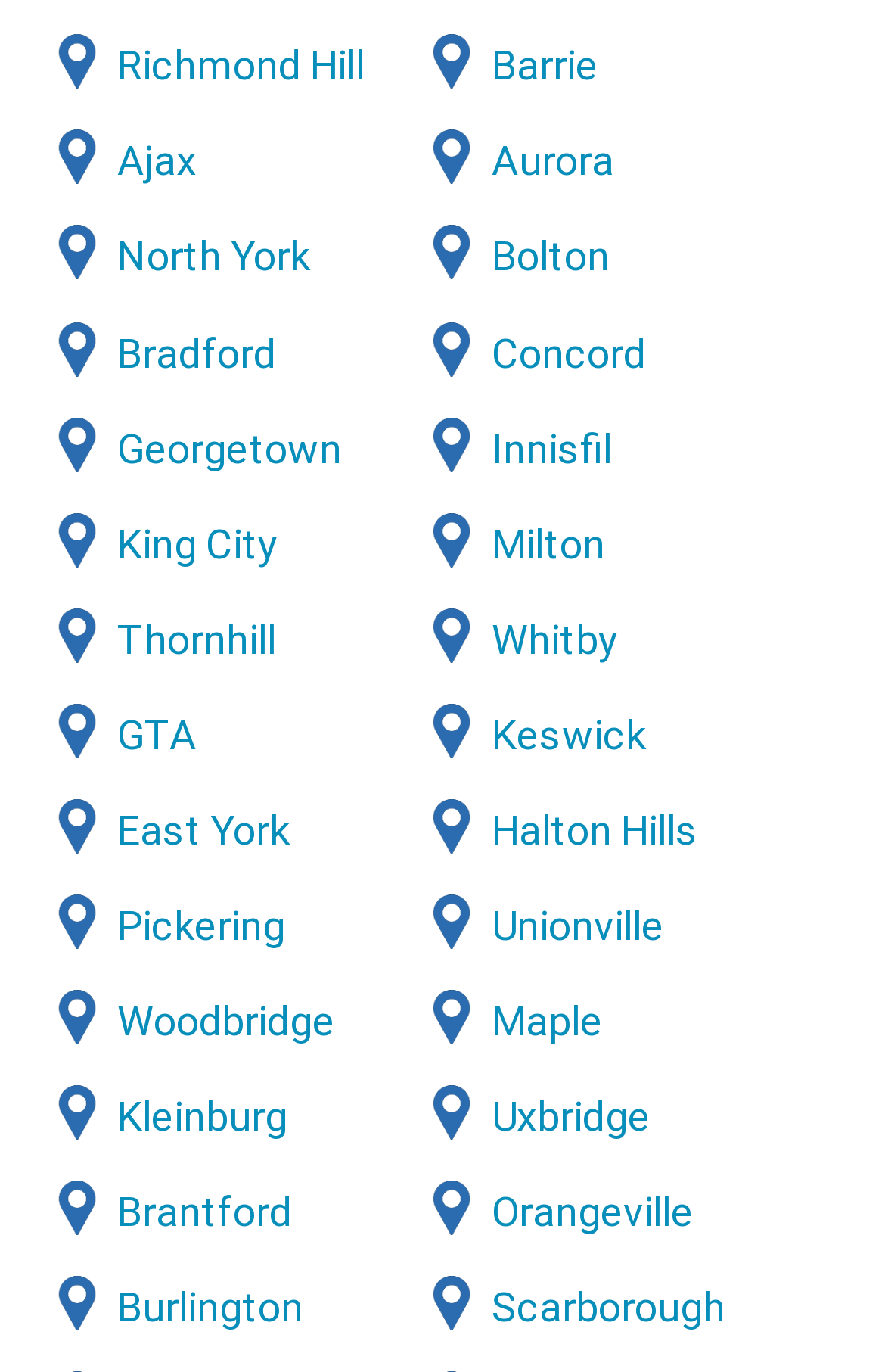Using the description "East York", locate and provide the bounding box of the UI element.

[0.132, 0.587, 0.327, 0.622]